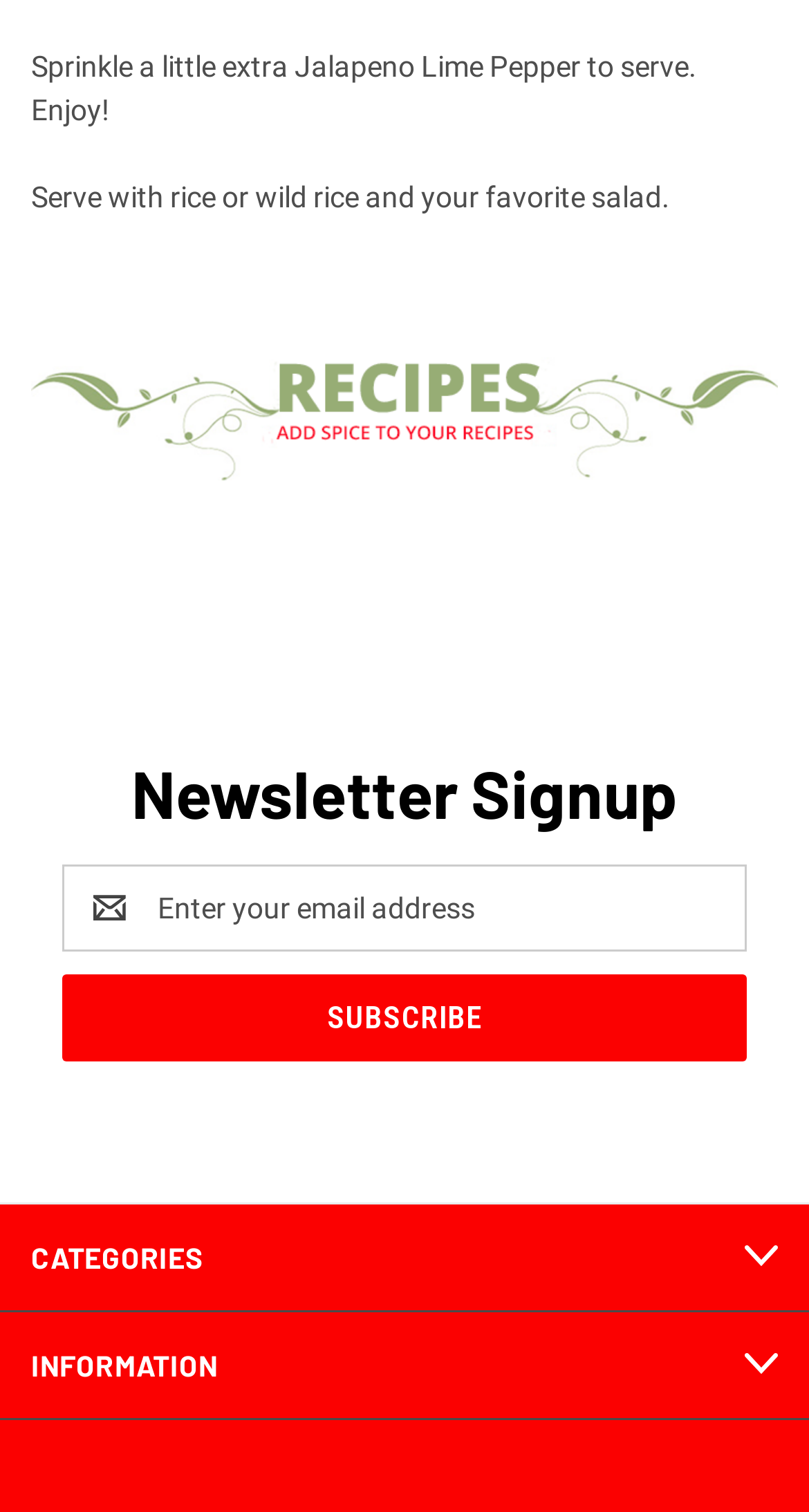Determine the bounding box coordinates for the HTML element described here: "Uncategorized".

None